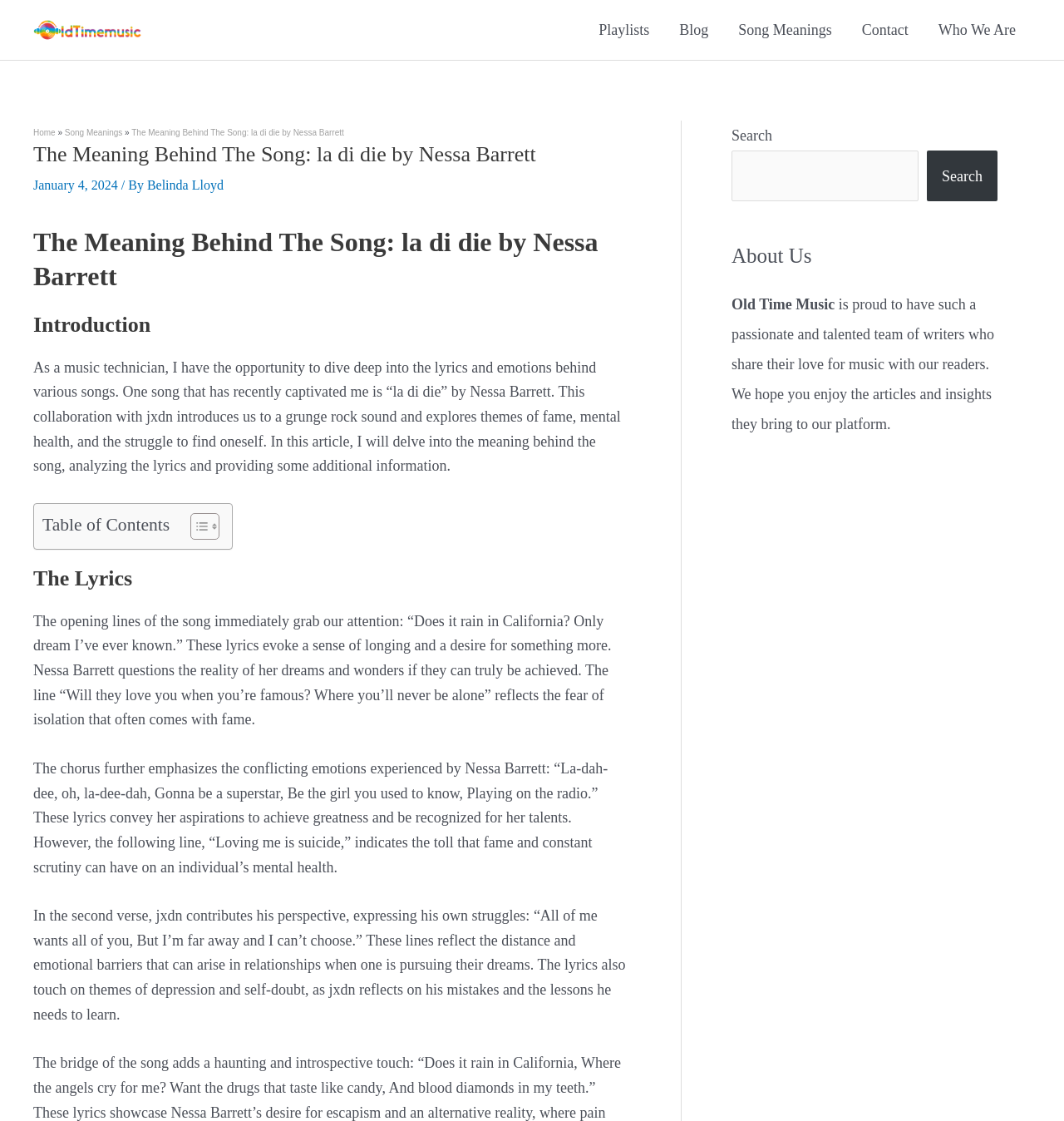From the element description Who We Are, predict the bounding box coordinates of the UI element. The coordinates must be specified in the format (top-left x, top-left y, bottom-right x, bottom-right y) and should be within the 0 to 1 range.

[0.868, 0.0, 0.969, 0.053]